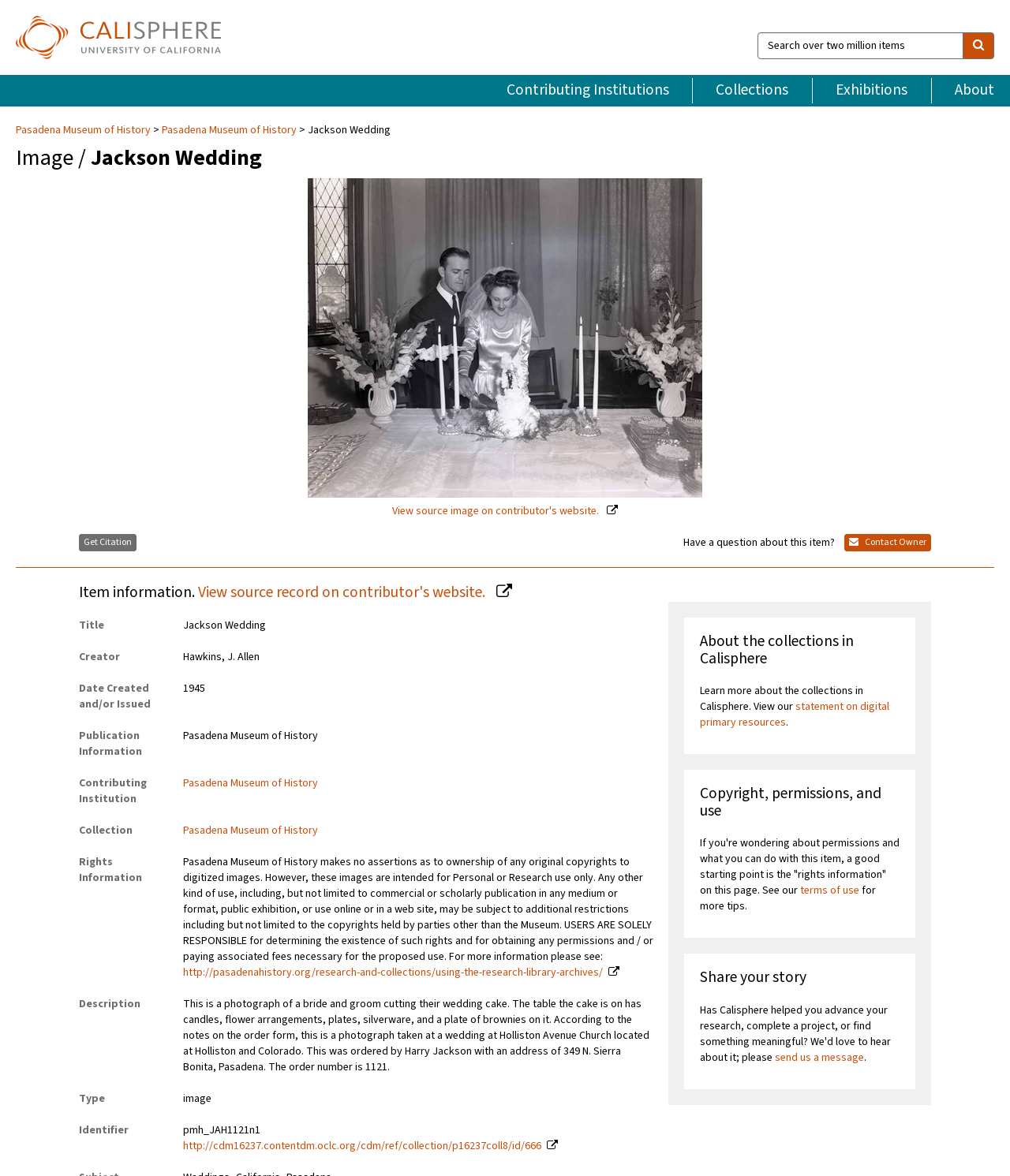Please find and report the bounding box coordinates of the element to click in order to perform the following action: "Get Citation". The coordinates should be expressed as four float numbers between 0 and 1, in the format [left, top, right, bottom].

[0.078, 0.454, 0.135, 0.469]